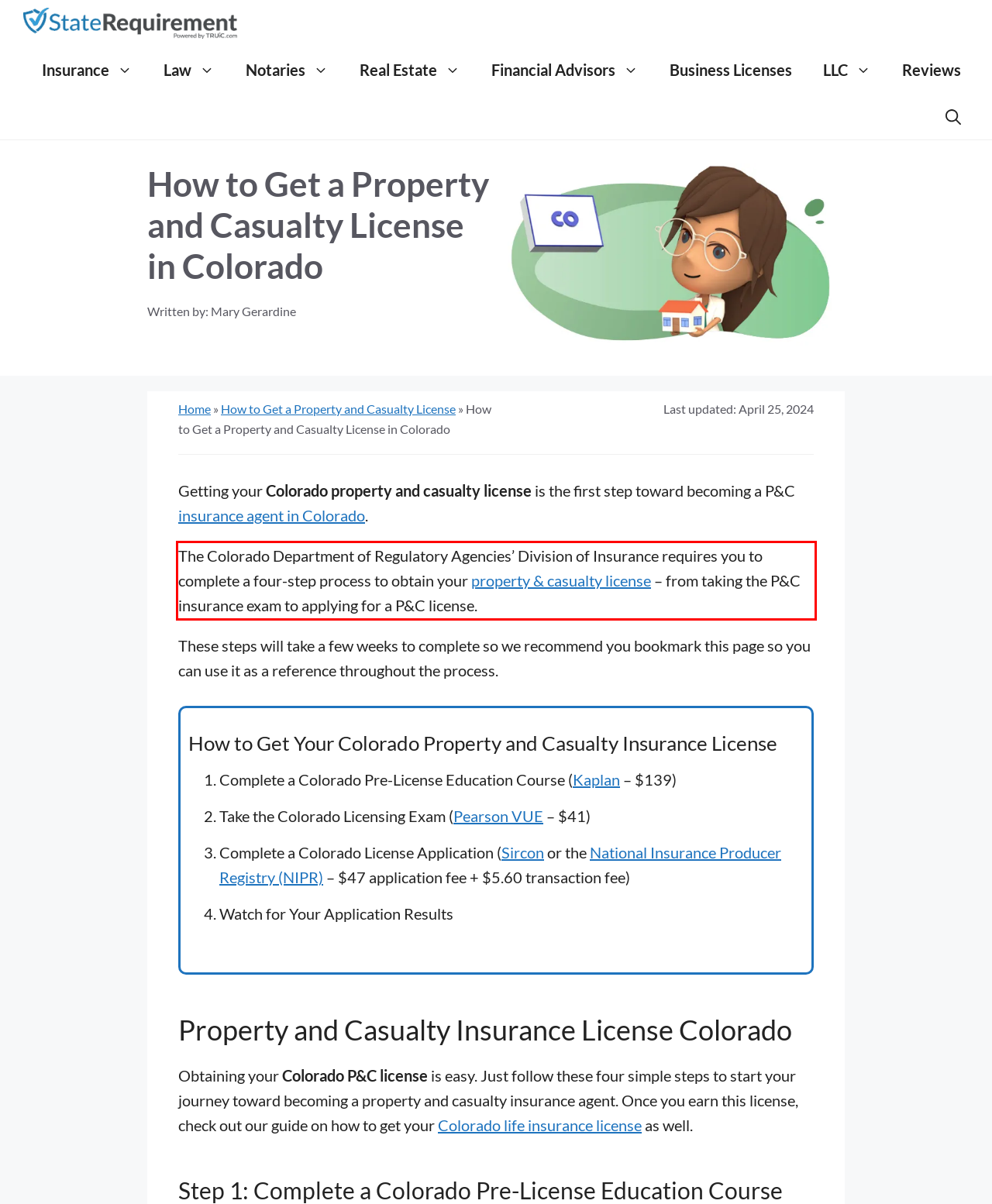Using the provided webpage screenshot, identify and read the text within the red rectangle bounding box.

The Colorado Department of Regulatory Agencies’ Division of Insurance requires you to complete a four-step process to obtain your property & casualty license – from taking the P&C insurance exam to applying for a P&C license.